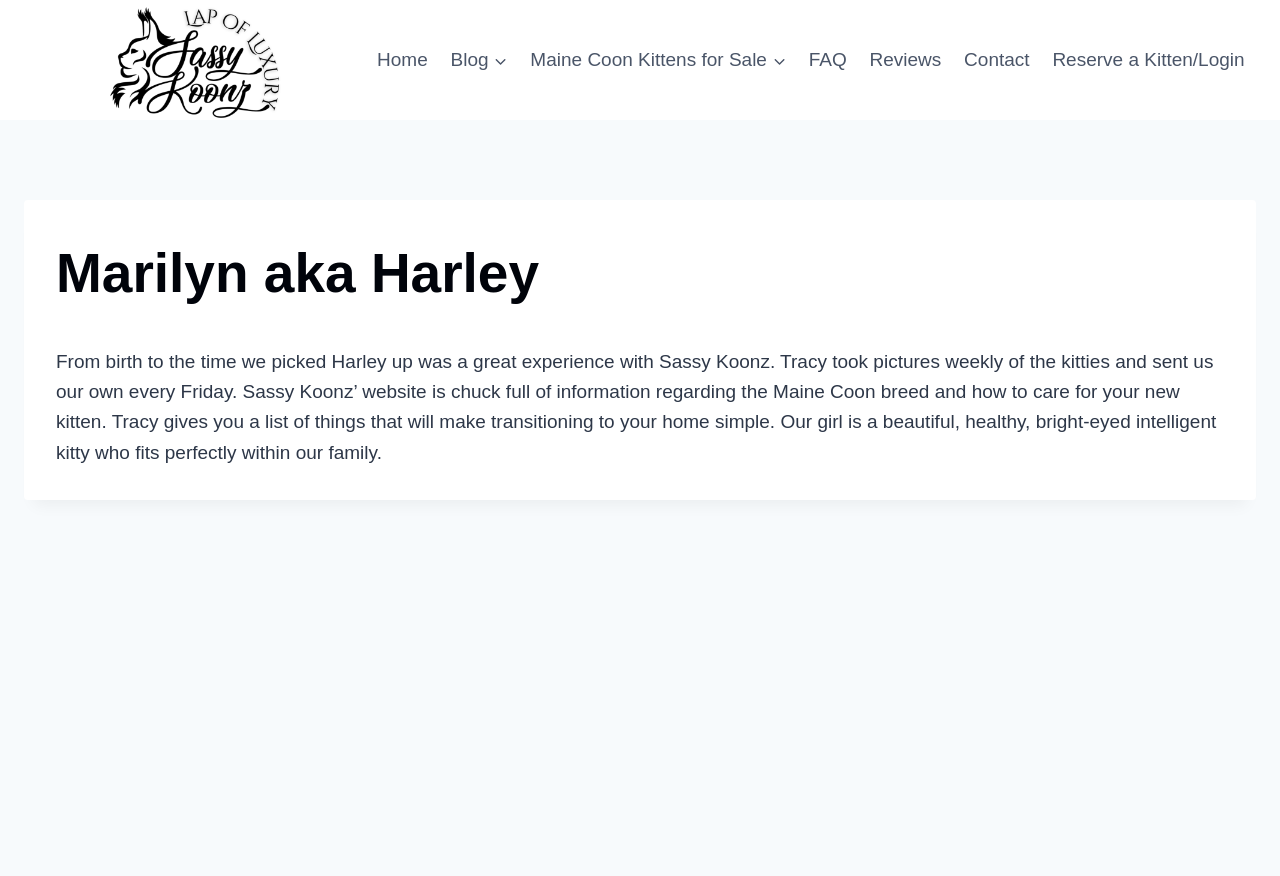Please specify the bounding box coordinates of the region to click in order to perform the following instruction: "Read 'Gay Cardinal Couples for all of your Christmas needs'".

None